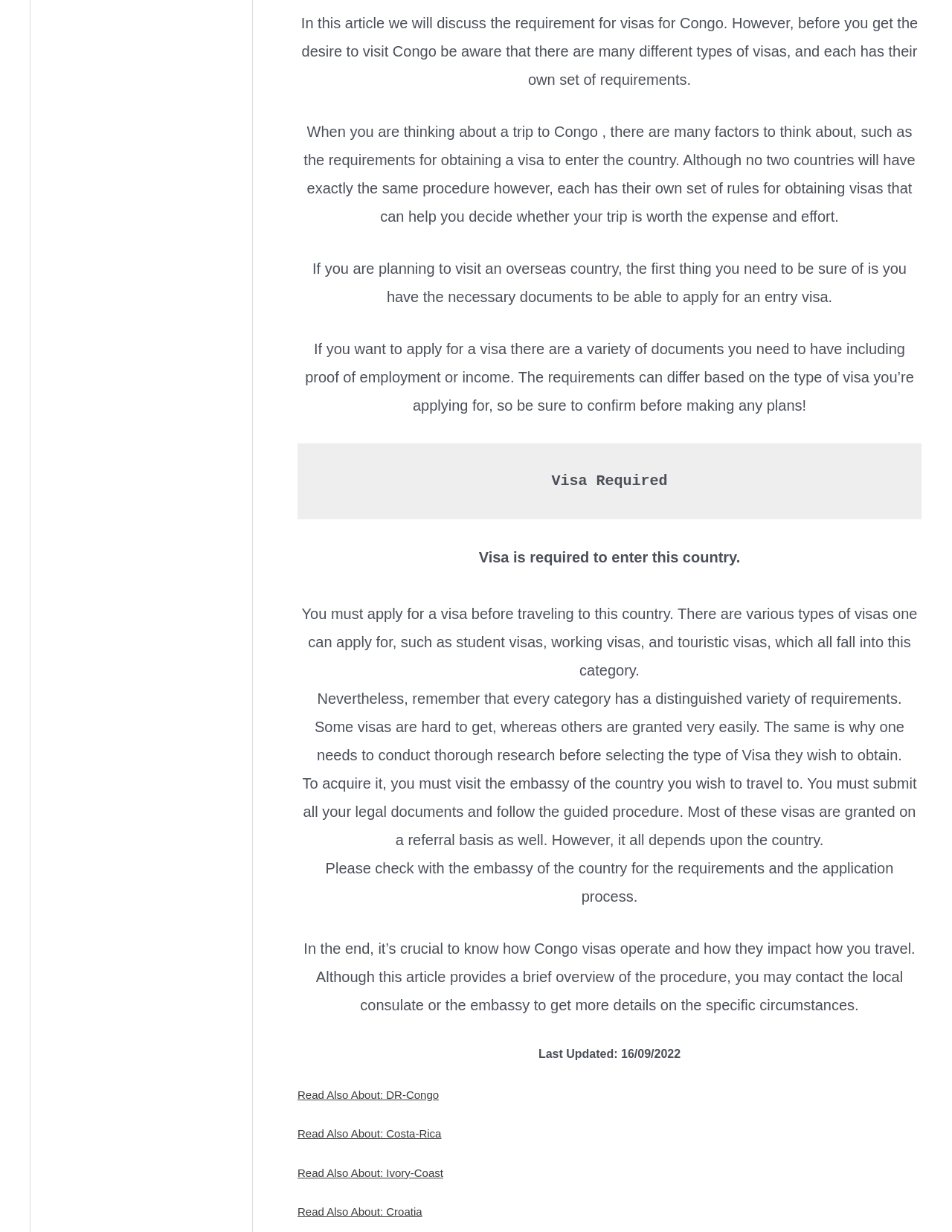Identify the bounding box coordinates for the UI element described as: "Read Also About: Croatia".

[0.312, 0.978, 0.443, 0.989]